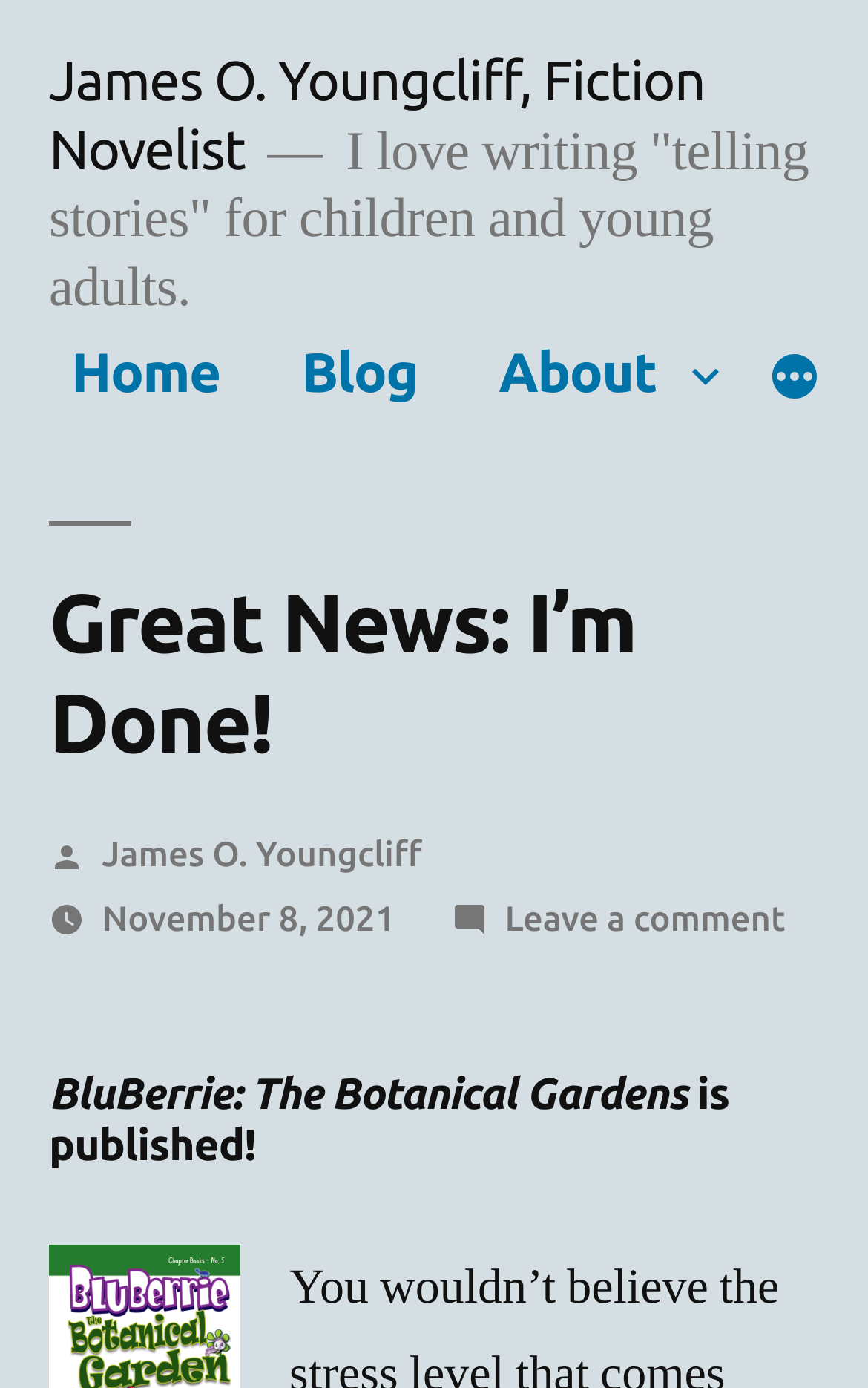Identify the bounding box for the UI element described as: "James O. Youngcliff, Fiction Novelist". Ensure the coordinates are four float numbers between 0 and 1, formatted as [left, top, right, bottom].

[0.056, 0.035, 0.812, 0.129]